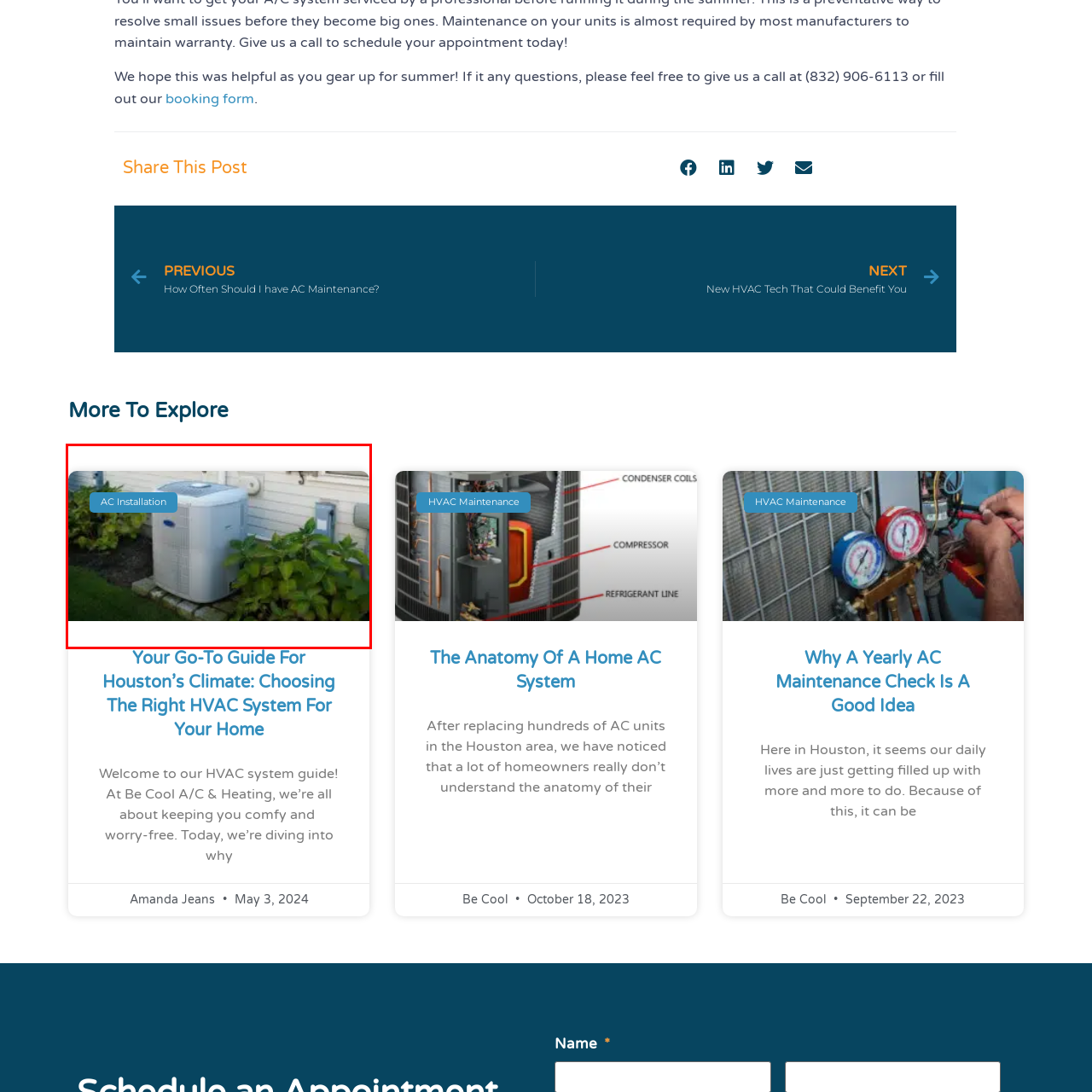Elaborate on the image contained within the red outline, providing as much detail as possible.

The image features an outdoor air conditioning unit situated next to a house, surrounded by lush green plants. The air conditioning unit appears modern and well-maintained, indicating a recent installation. Overlaid on the image is a blue label that reads "AC Installation," highlighting the focus on the installation aspect of HVAC systems. This visual serves as a reminder of the importance of proper air conditioning installation for home comfort, especially in climates that demand reliable cooling solutions.